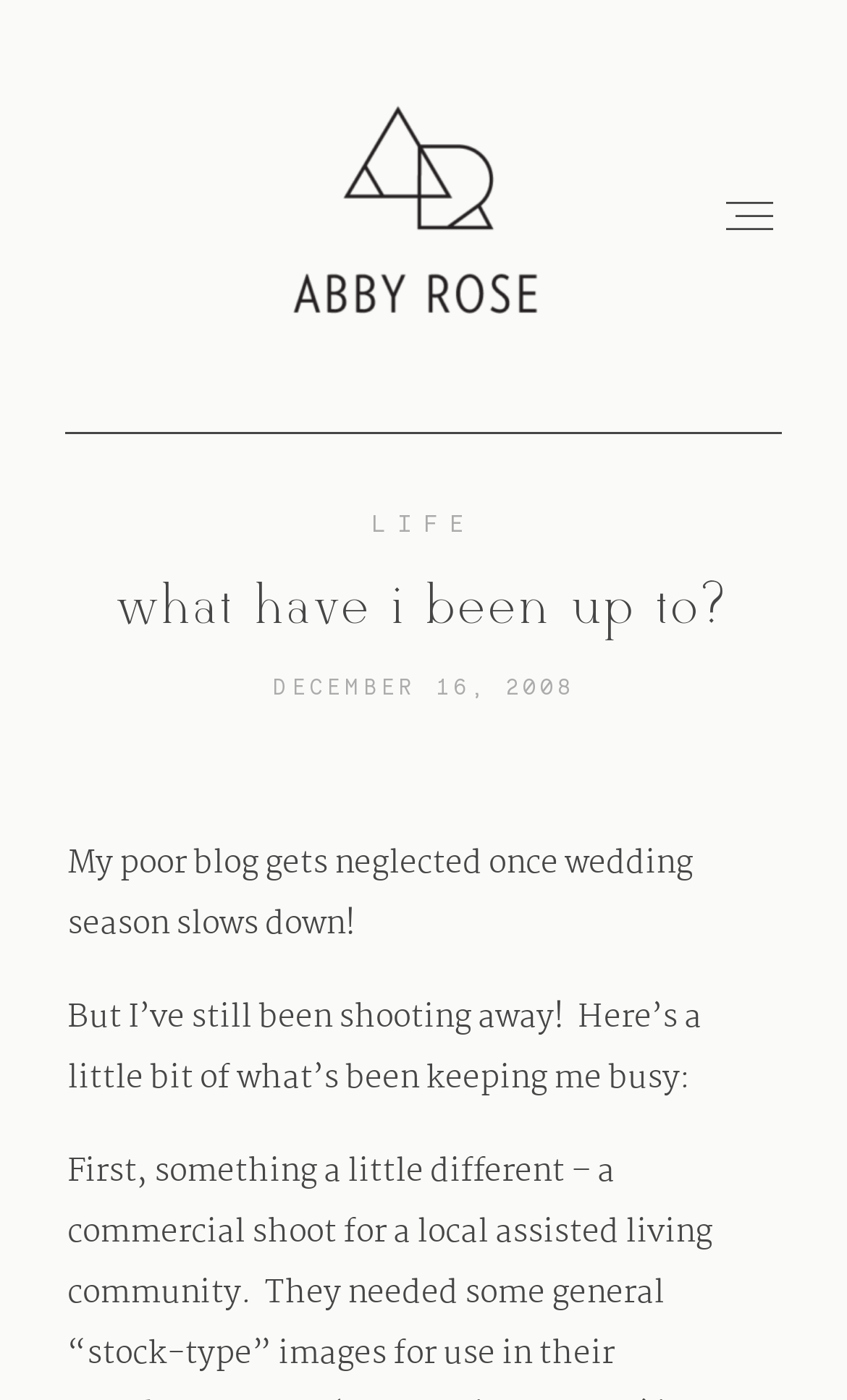Determine the bounding box coordinates for the area you should click to complete the following instruction: "contact abby".

[0.079, 0.802, 0.921, 0.889]